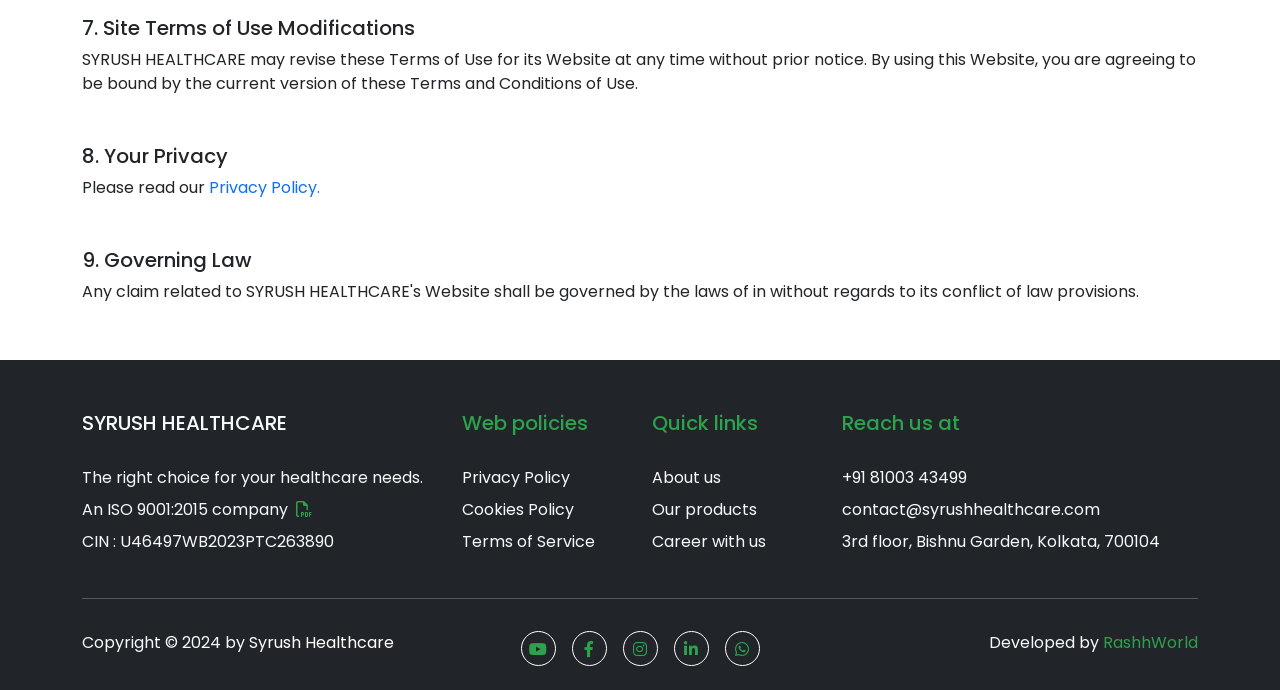Please determine the bounding box coordinates of the section I need to click to accomplish this instruction: "View terms of service".

[0.361, 0.768, 0.465, 0.801]